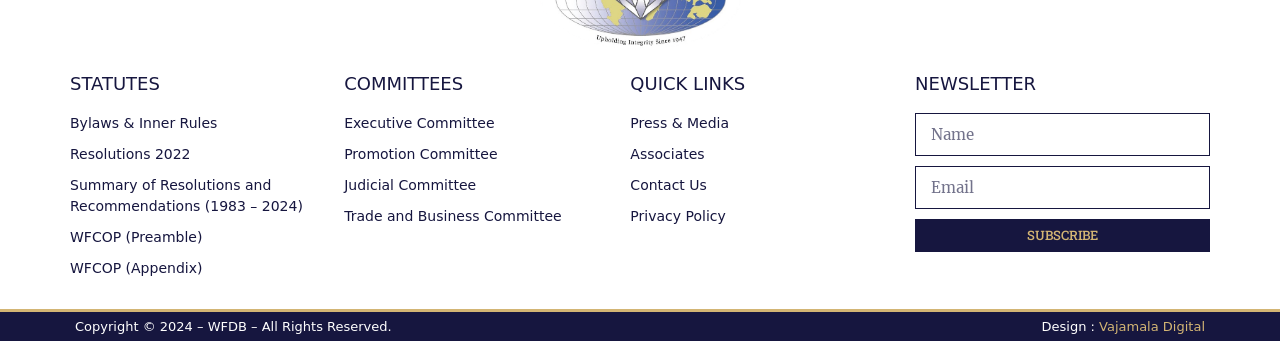Find the bounding box coordinates of the clickable region needed to perform the following instruction: "Follow Michael Jai White on Twitter". The coordinates should be provided as four float numbers between 0 and 1, i.e., [left, top, right, bottom].

None